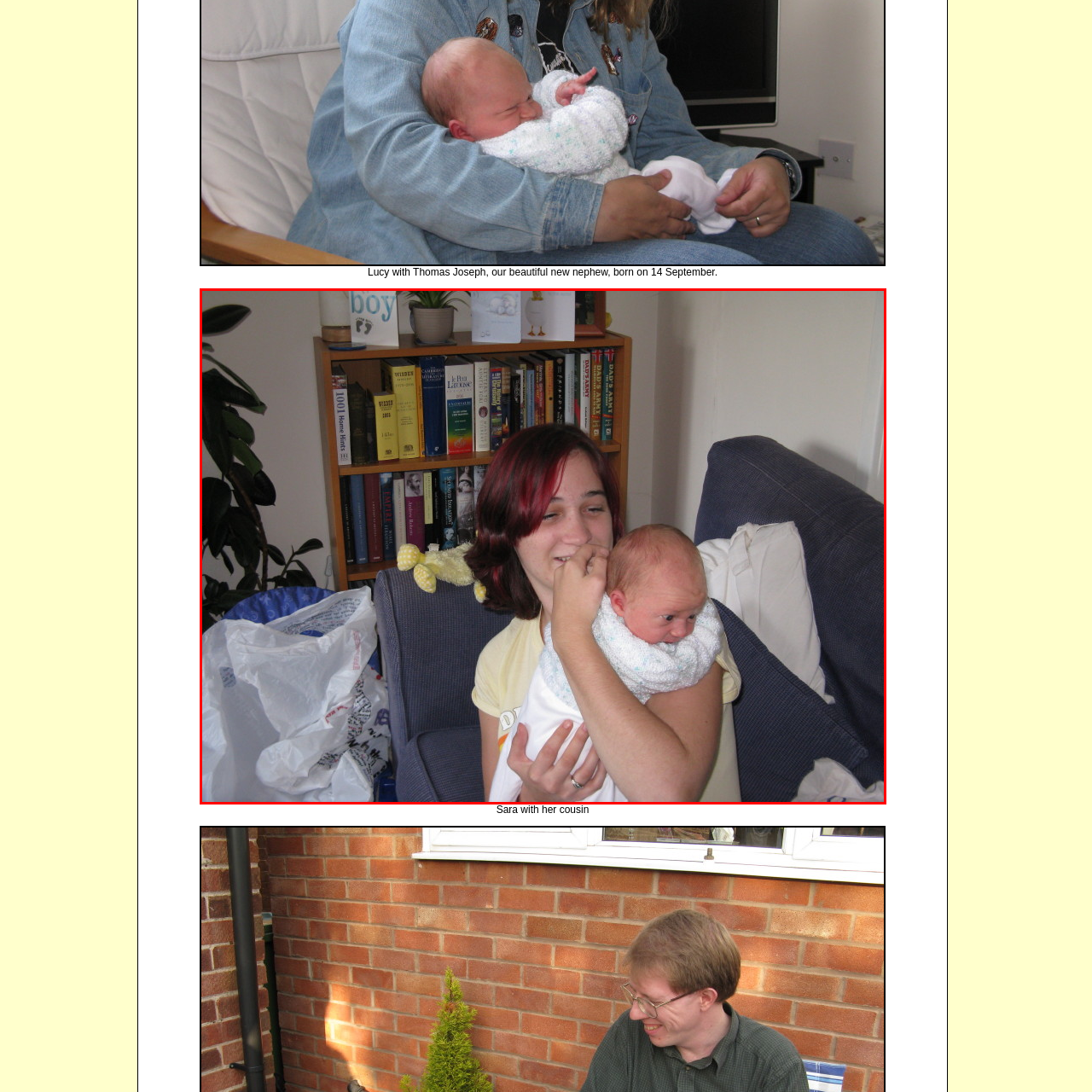Give a detailed description of the image area outlined by the red box.

In a warm and cozy living room, a joyful young woman beams with happiness, cradling her newborn nephew, Thomas Joseph, wrapped snugly in a soft white blanket. The baby, born on September 14, has an endearing expression, showcasing his cherubic features. The woman, with vibrant red hair, shares a tender moment, lightly biting her finger in delight as she gazes at him. Surrounding them, the background is filled with shelves lined with colorful books, hinting at a love for literature and knowledge. A blue bag and some crumpled plastic bags sit nearby, adding to the informal, homey atmosphere. This intimate scene captures the essence of family bonding and the joy of new beginnings.